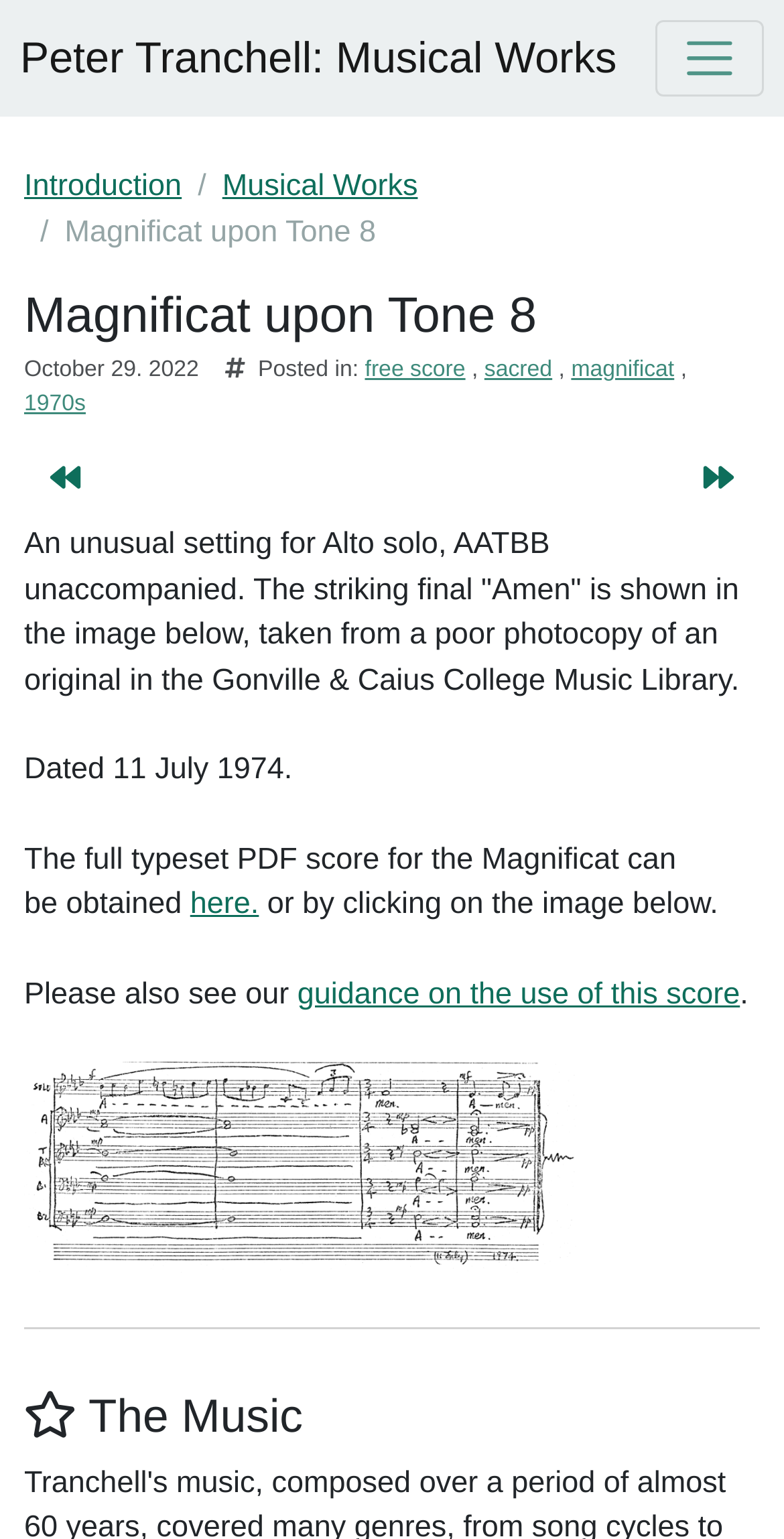Give the bounding box coordinates for the element described as: "title="Tranchell Magnificat Tone 8"".

[0.031, 0.747, 0.735, 0.769]